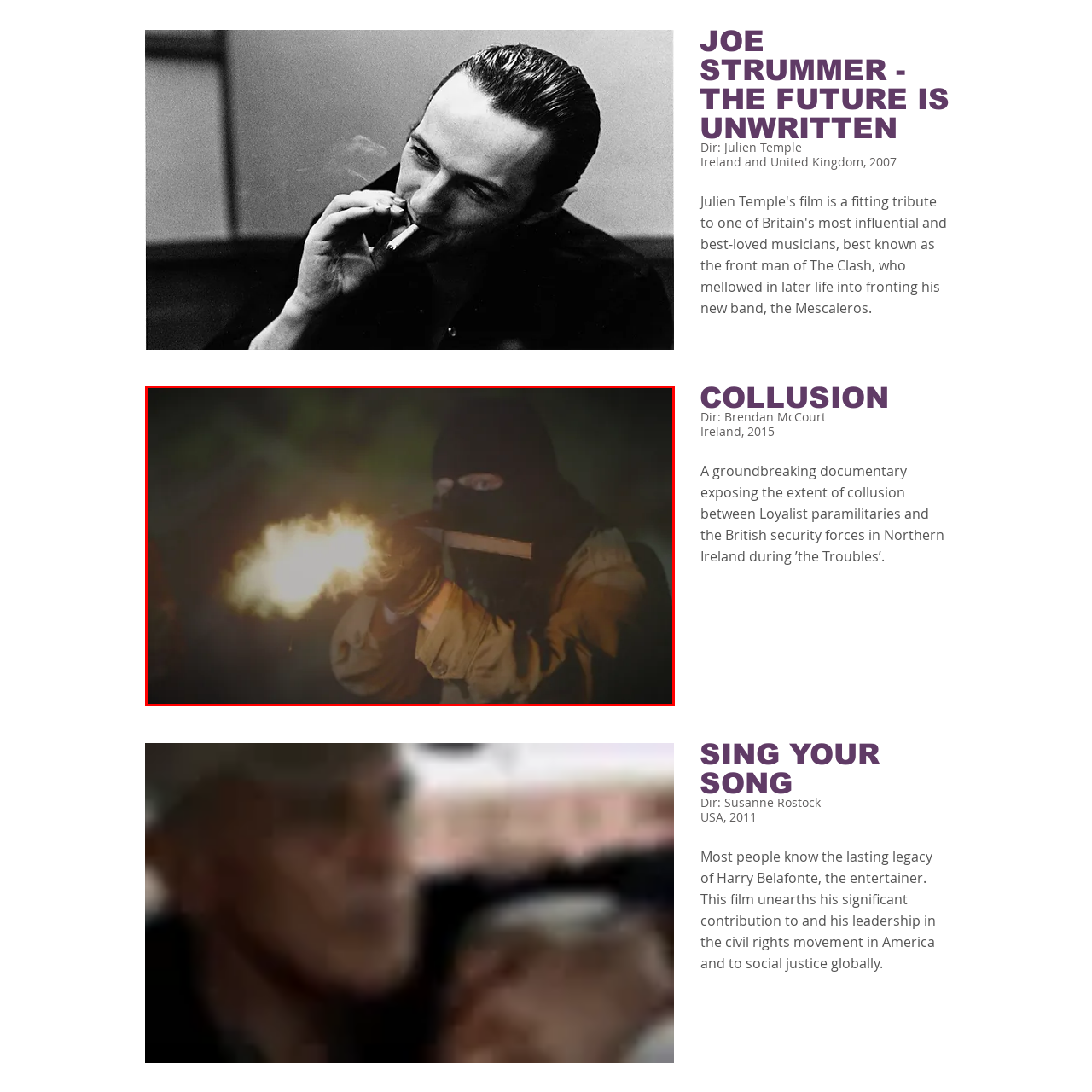Describe in detail the elements and actions shown in the image within the red-bordered area.

The image depicts a masked individual holding a firearm, with a burst of gunfire illuminating the scene. This dramatic moment captures the intensity and tension often associated with conflict and violence. The person is dressed in dark clothing, blending into the shadows, emphasizing the clandestine nature of their actions. This image is likely part of a narrative exploring themes of confrontation and turmoil, relevant to the documentary titled "COLLUSION," which examines the complex and often dark history of collusion between Loyalist paramilitaries and British security forces during the Troubles in Northern Ireland. The documentary aims to shed light on the impact of these conflicts and the individuals involved.